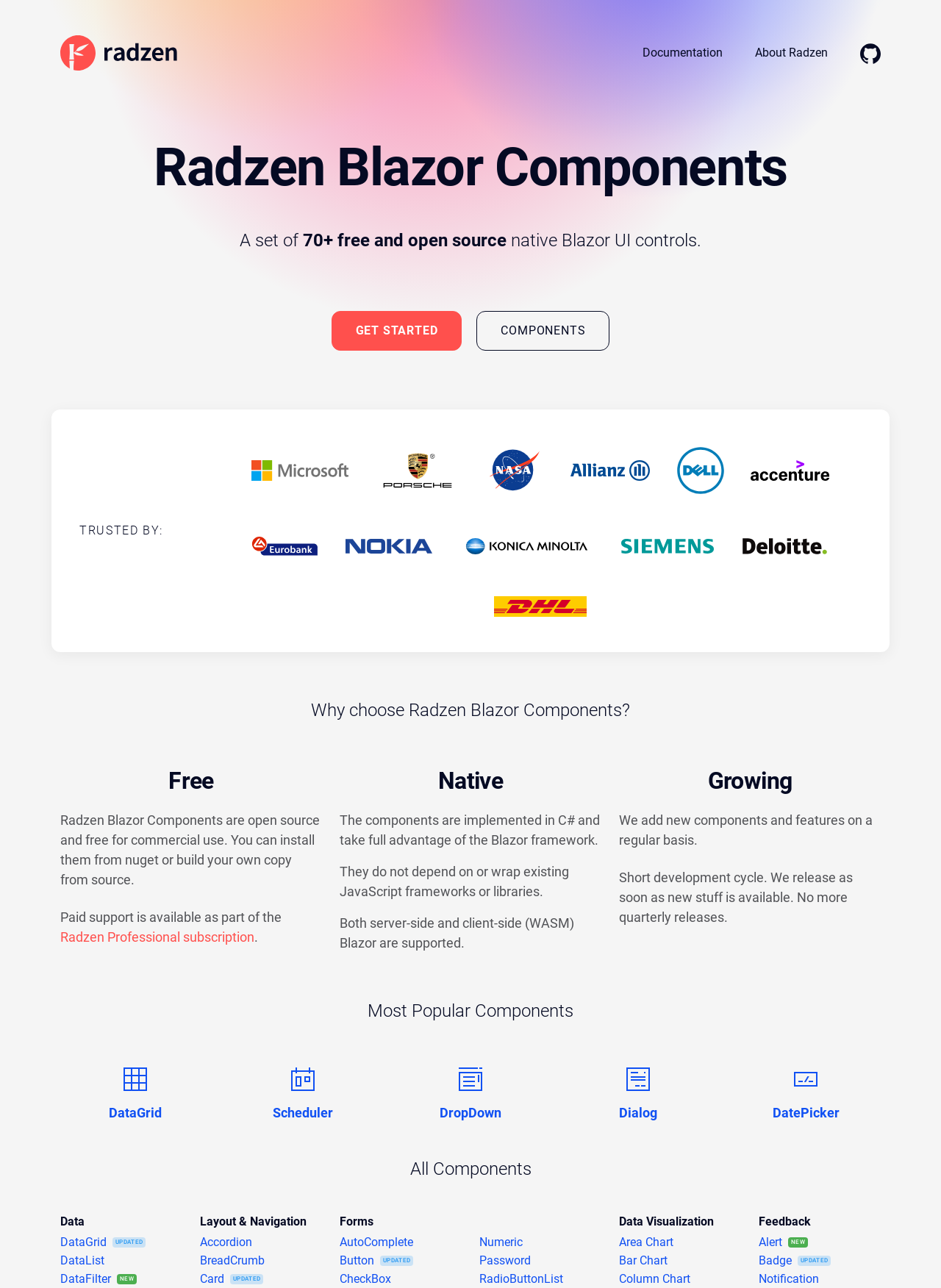Based on the image, please respond to the question with as much detail as possible:
What is the name of the first component listed under 'Most Popular Components'?

The answer can be found by looking at the section 'Most Popular Components', where the first component listed is 'DataGrid'.